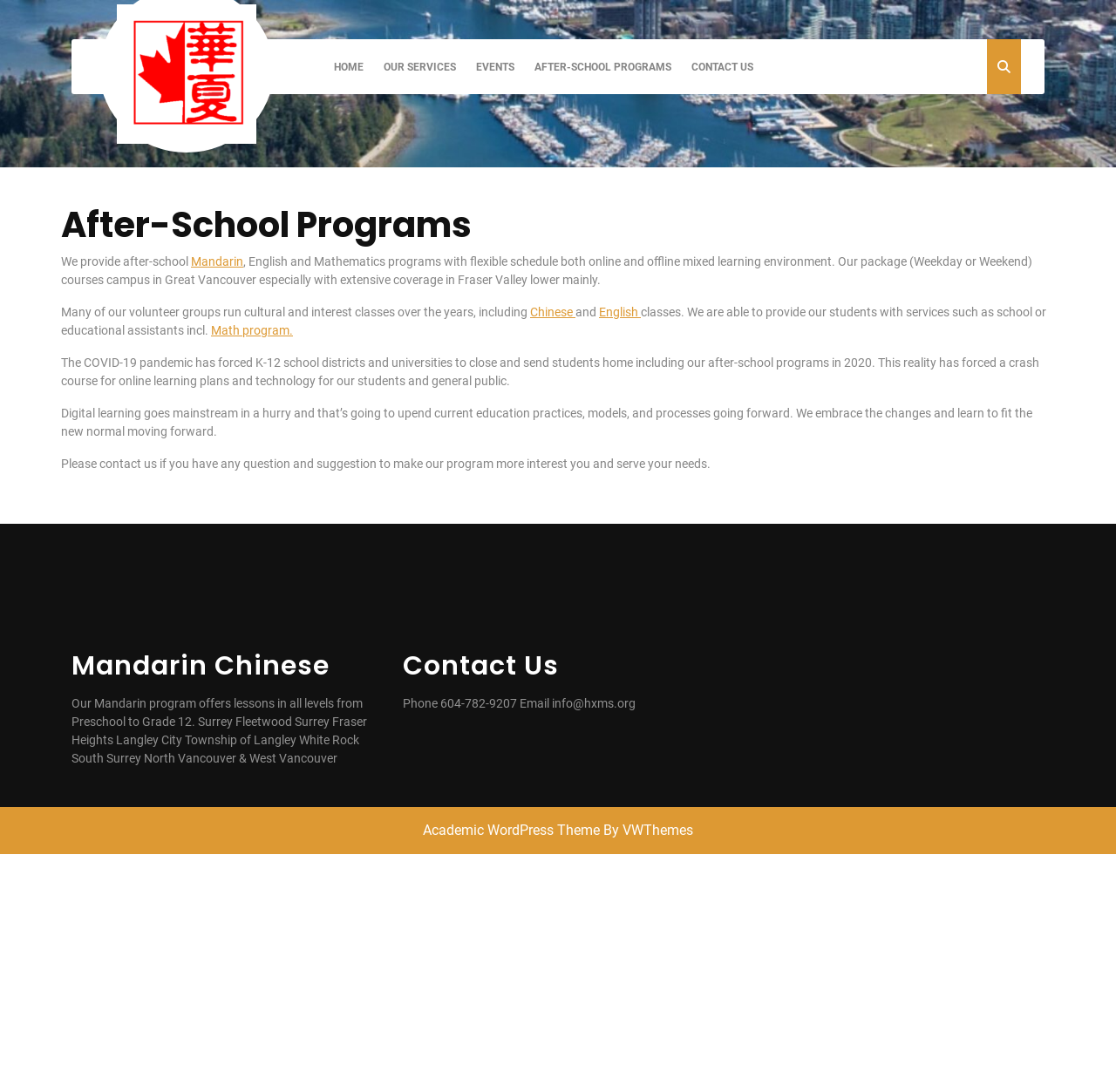What is the theme of the website?
Can you give a detailed and elaborate answer to the question?

The theme of the website is mentioned at the bottom of the webpage, which is 'Academic WordPress Theme' by VWThemes.